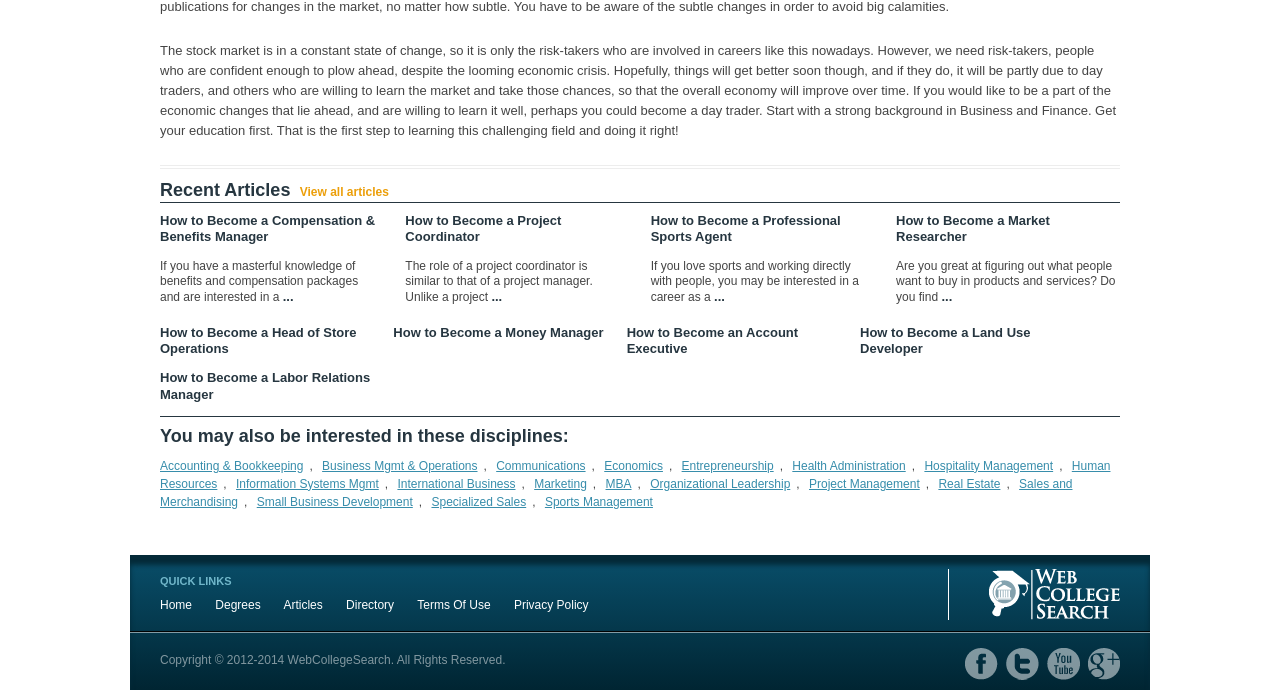What is the topic of the first article?
Examine the image and provide an in-depth answer to the question.

The first article is 'How to Become a Compensation & Benefits Manager' which is indicated by the link text 'How to Become a Compensation & Benefits Manager' at the top of the article list.